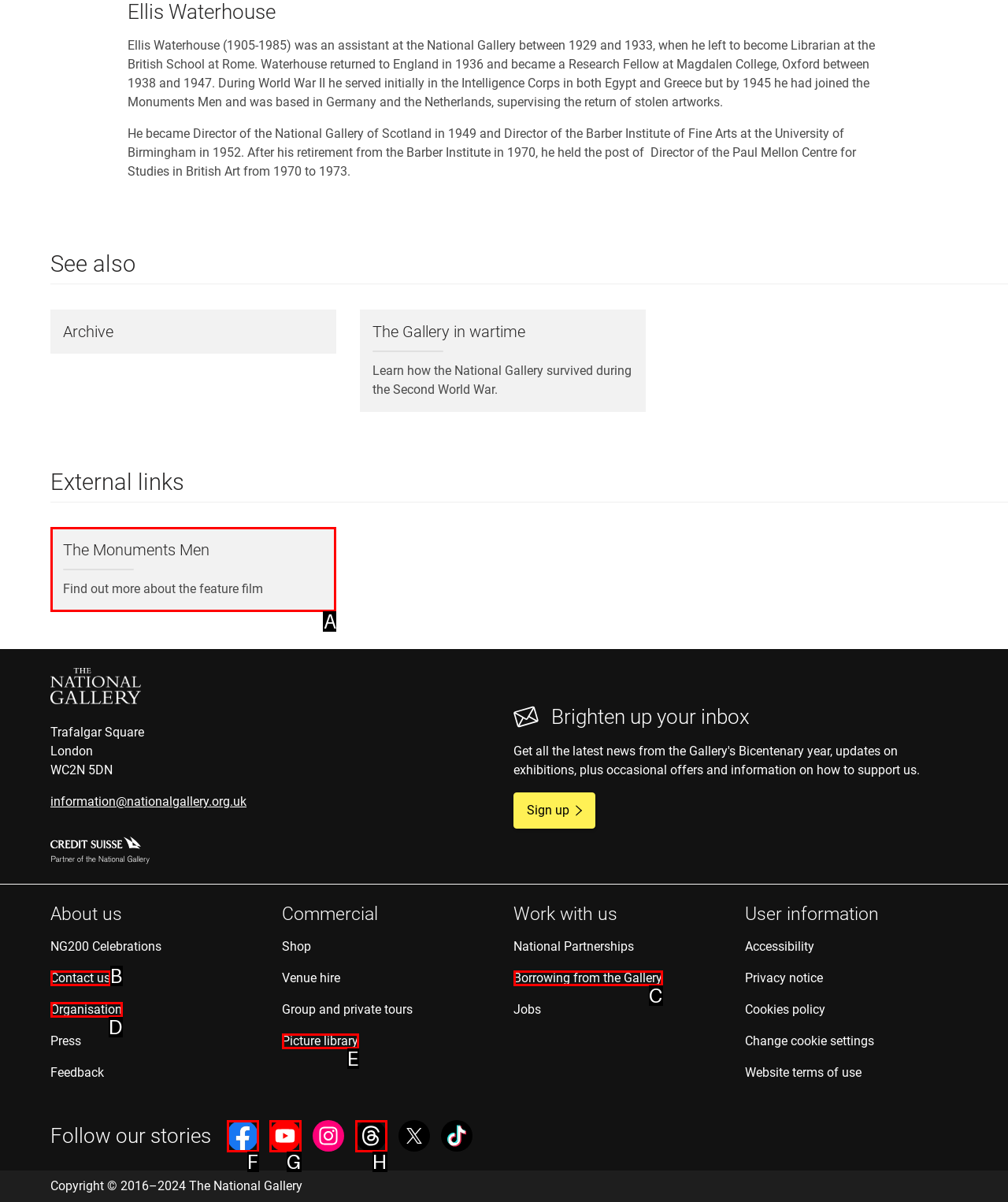Determine which option aligns with the description: Borrowing from the Gallery. Provide the letter of the chosen option directly.

C